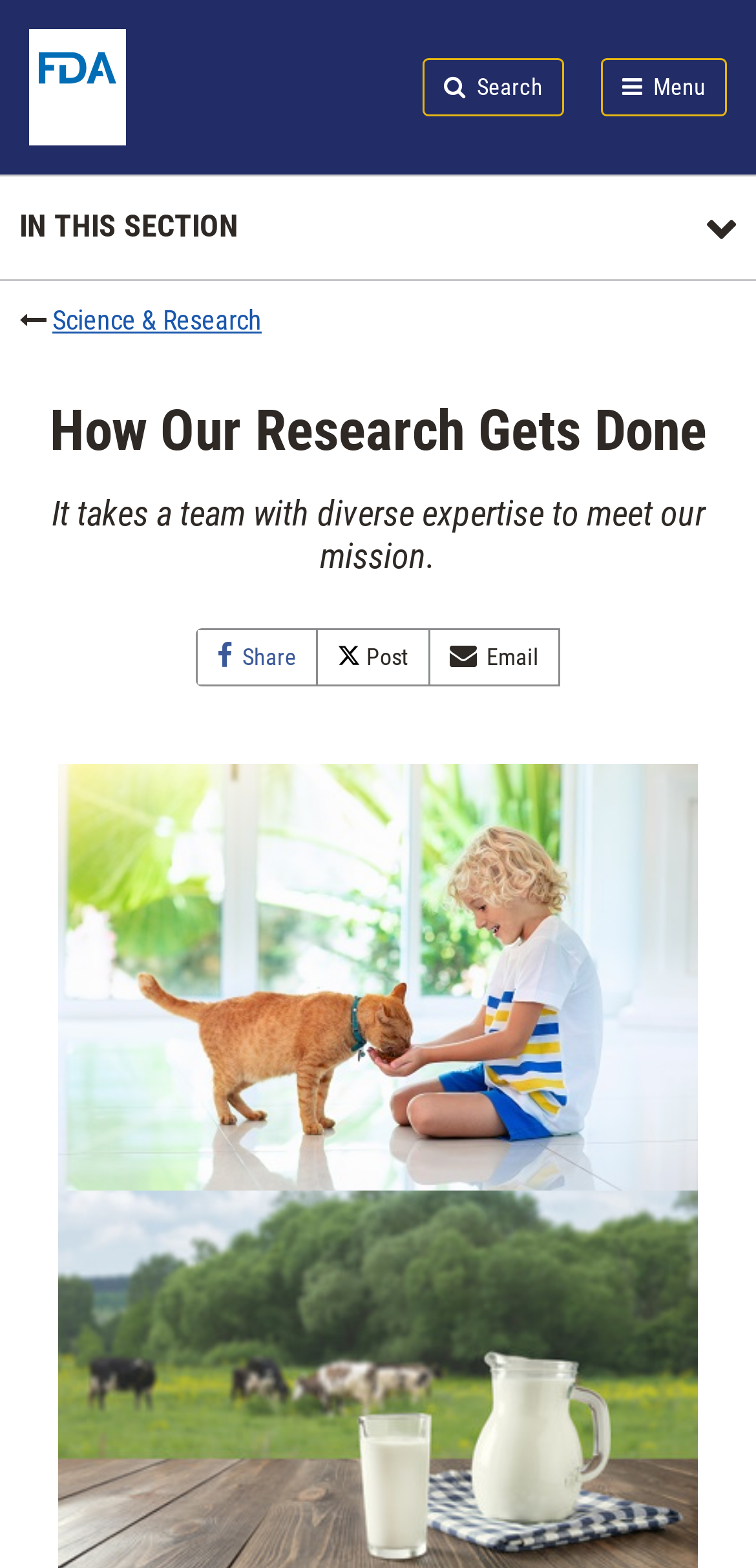Determine the coordinates of the bounding box for the clickable area needed to execute this instruction: "Share the post".

[0.262, 0.402, 0.418, 0.437]